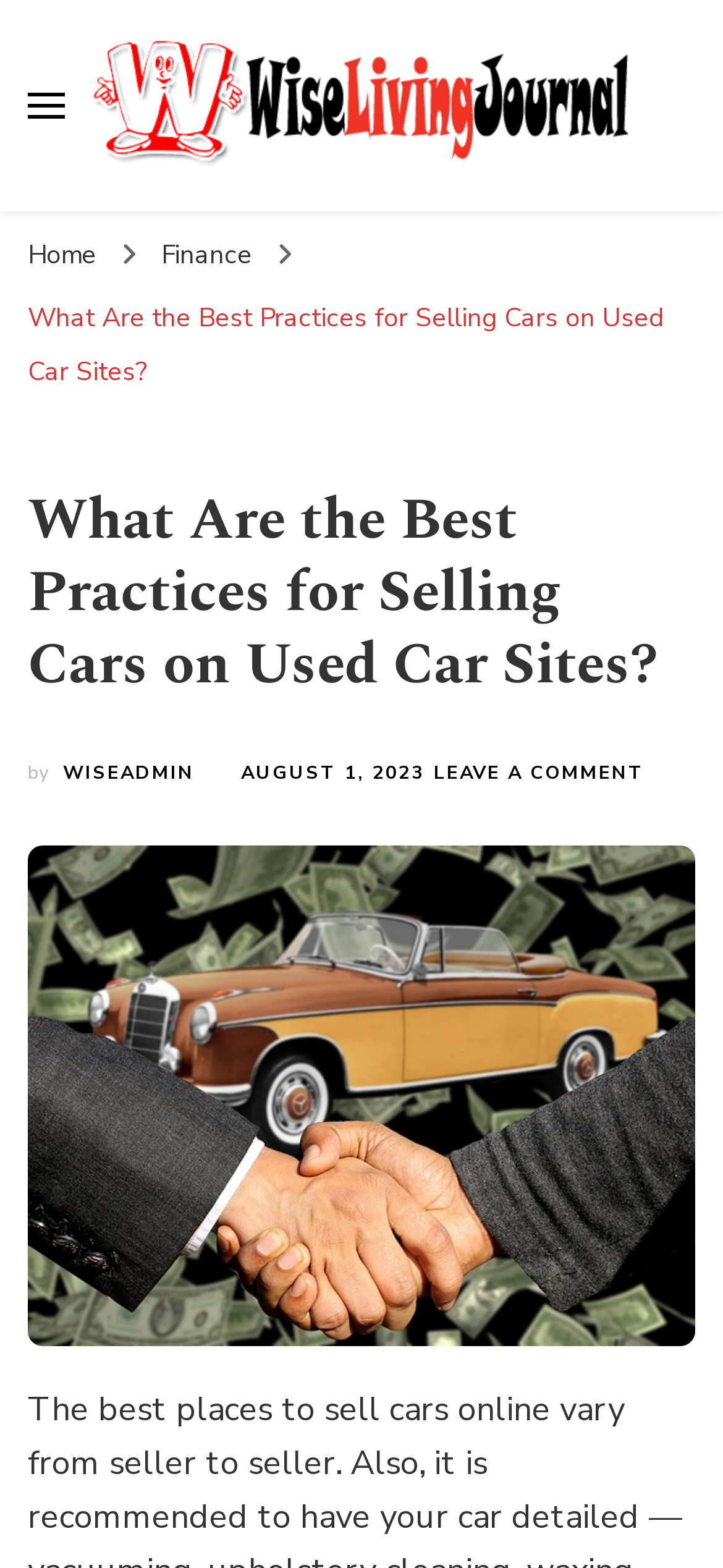Specify the bounding box coordinates of the area that needs to be clicked to achieve the following instruction: "Read What Are the Best Practices for Selling Cars on Used Car Sites?".

[0.038, 0.192, 0.918, 0.249]